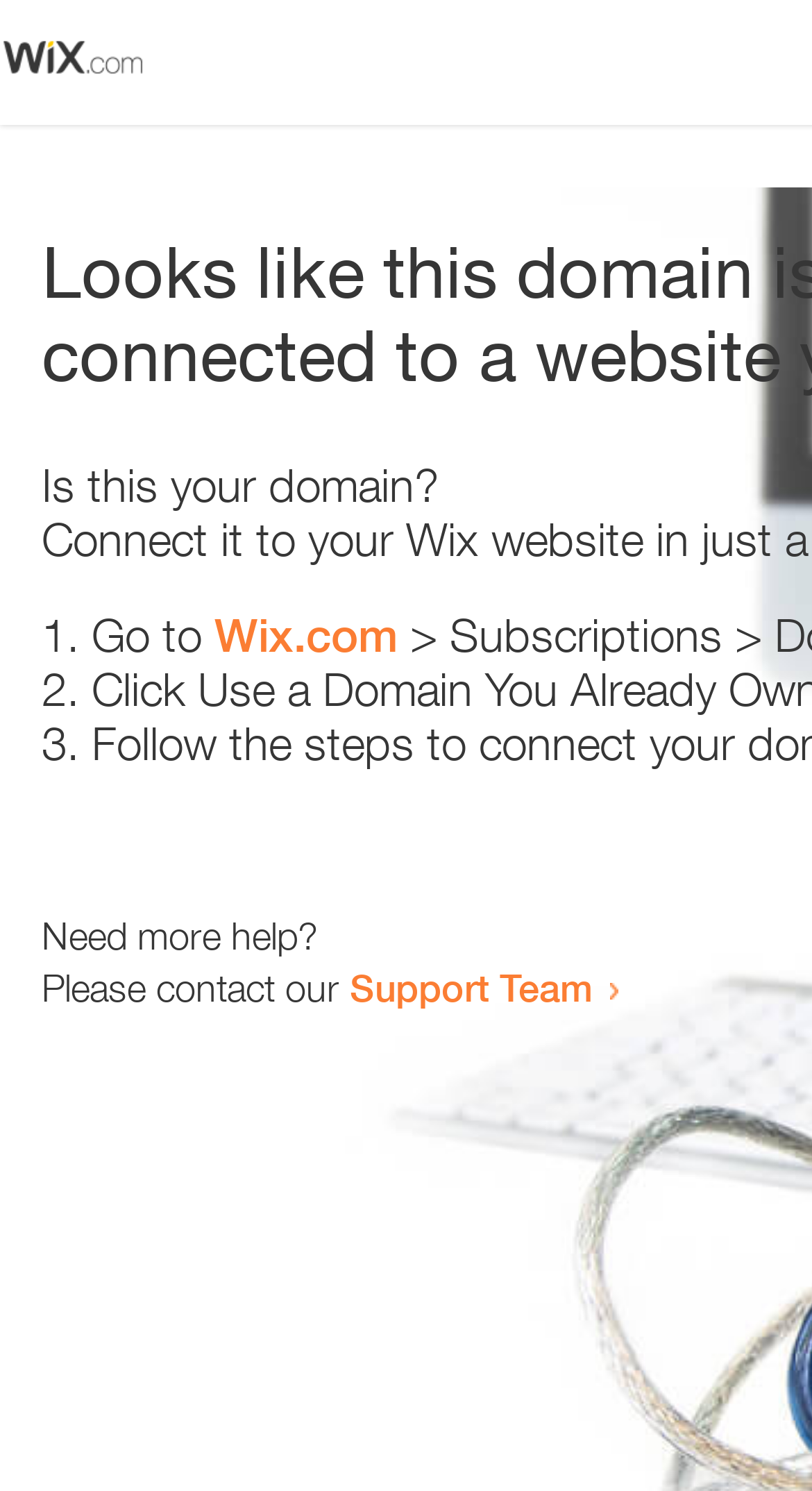Identify and provide the text of the main header on the webpage.

Looks like this domain isn't
connected to a website yet